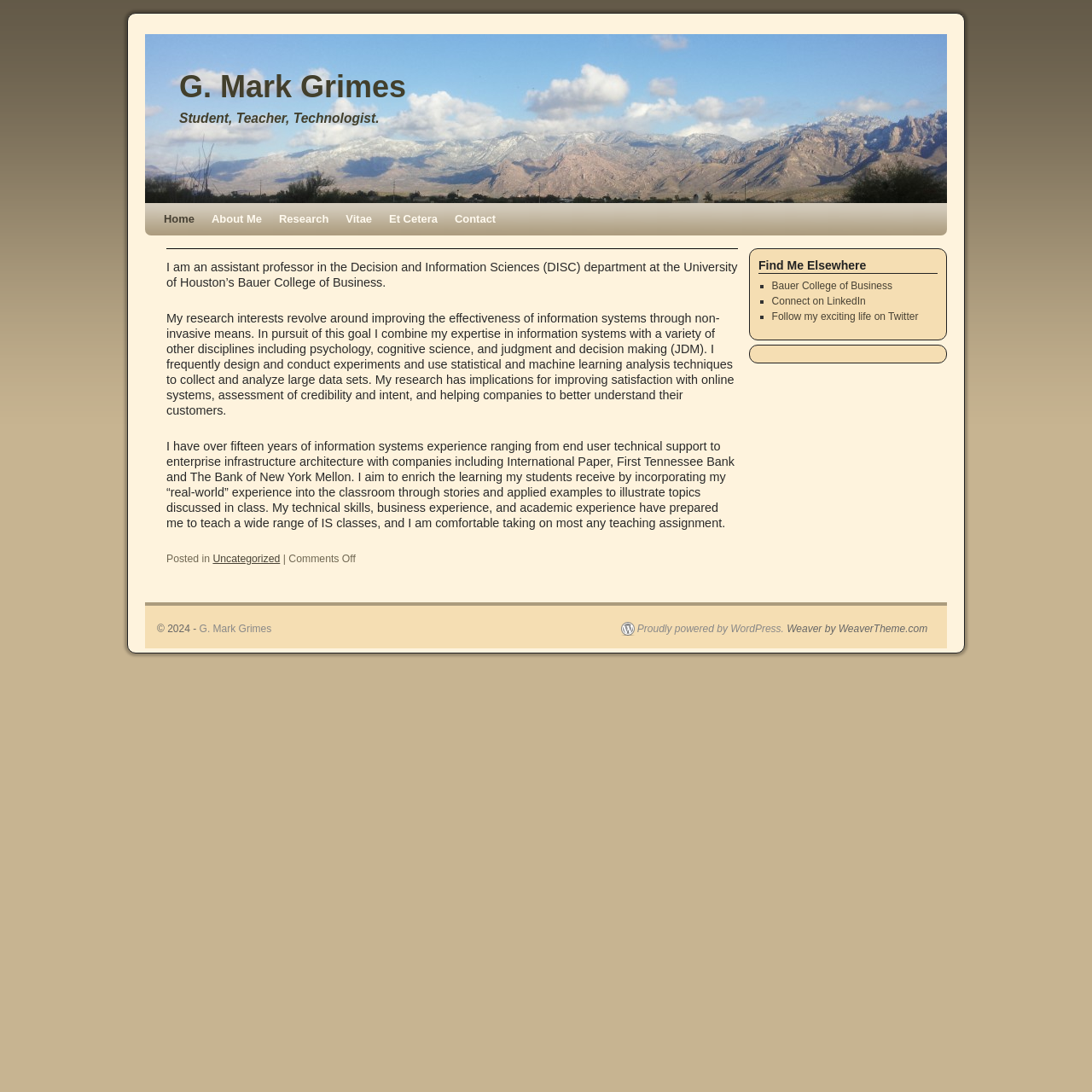Specify the bounding box coordinates of the region I need to click to perform the following instruction: "View the 'About Me' page". The coordinates must be four float numbers in the range of 0 to 1, i.e., [left, top, right, bottom].

[0.186, 0.186, 0.248, 0.216]